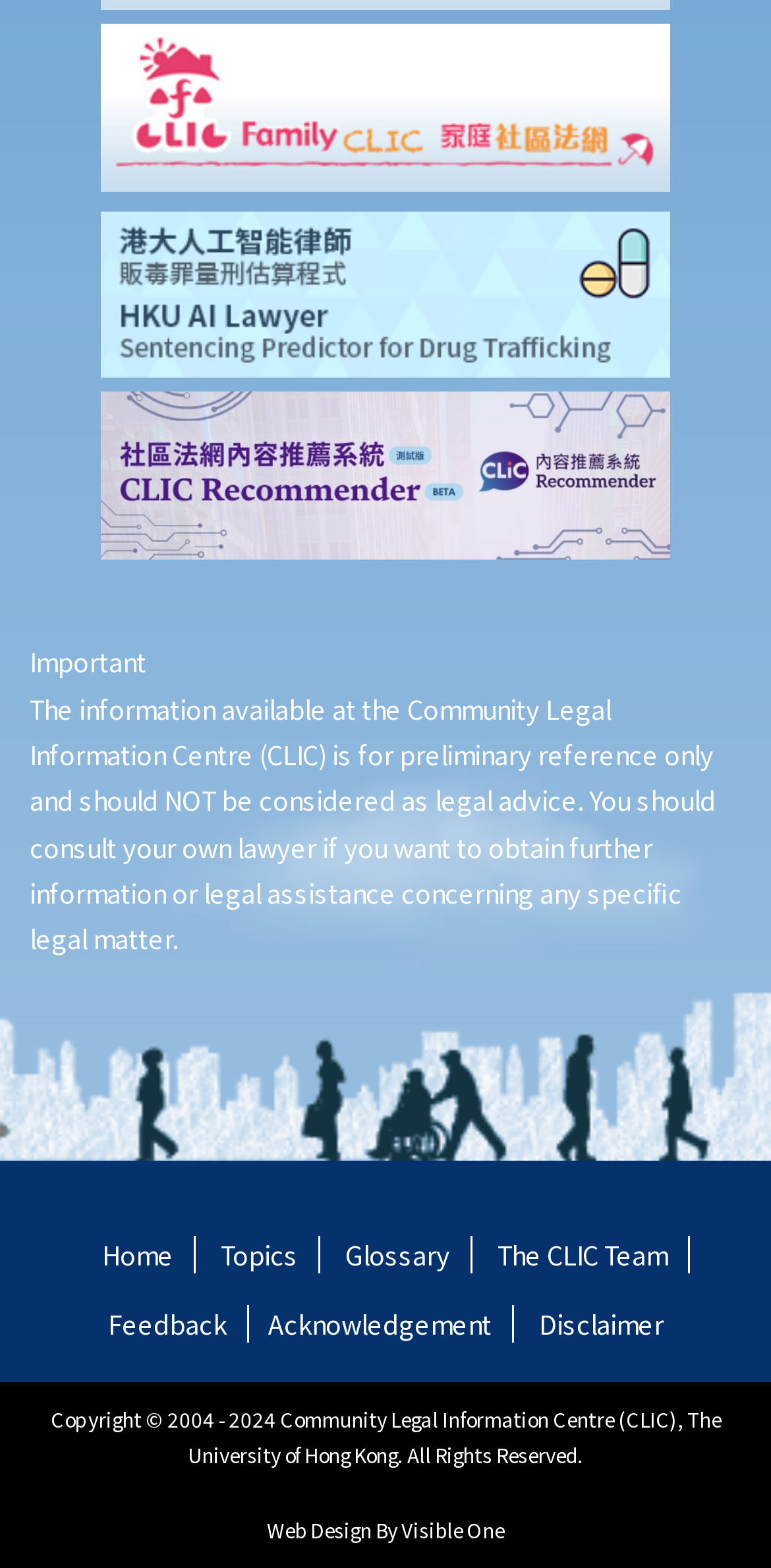Locate the bounding box coordinates of the clickable element to fulfill the following instruction: "Click on 'Feedback'". Provide the coordinates as four float numbers between 0 and 1 in the format [left, top, right, bottom].

[0.114, 0.832, 0.322, 0.856]